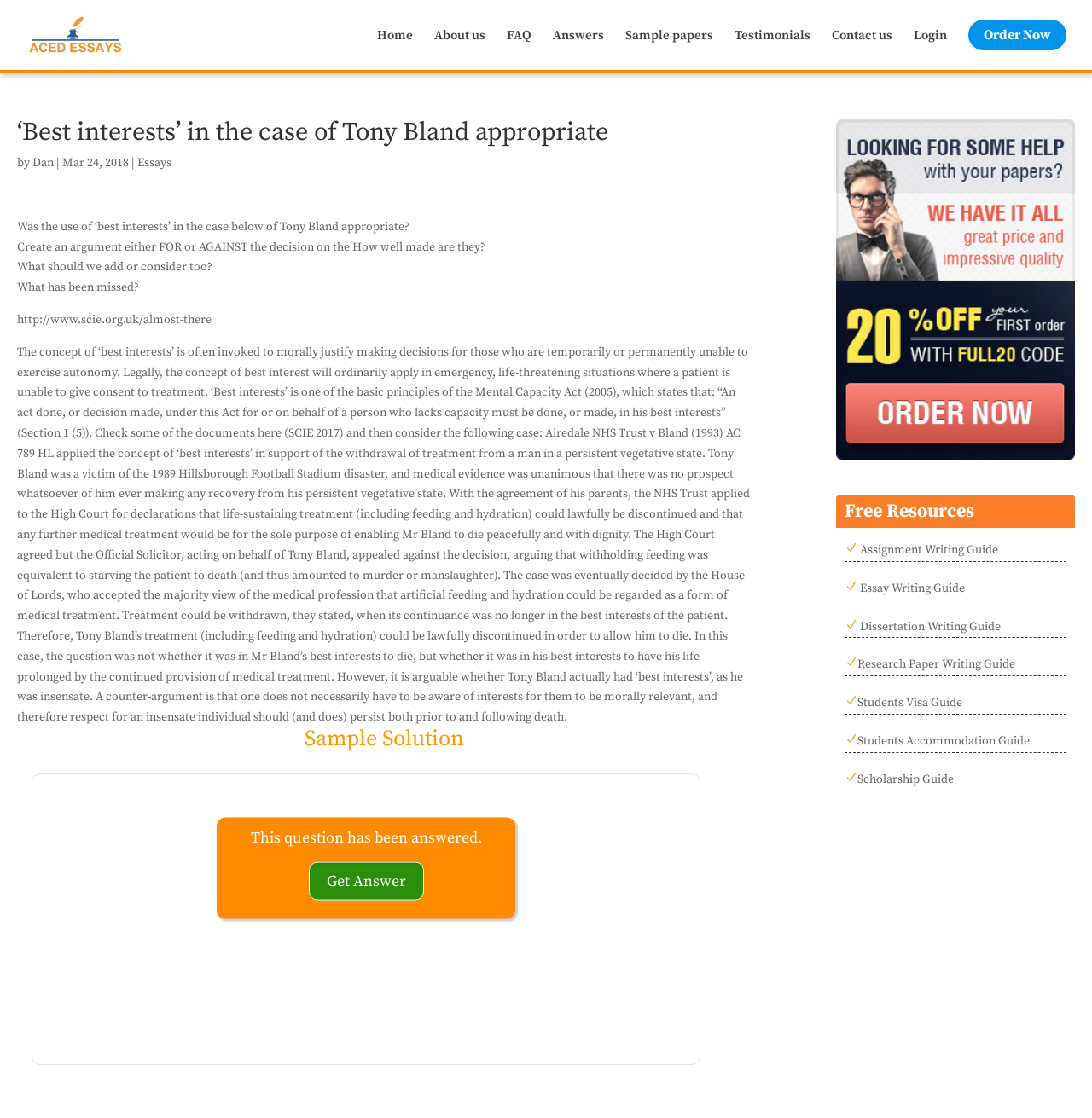Can you identify and provide the main heading of the webpage?

‘Best interests’ in the case of Tony Bland appropriate